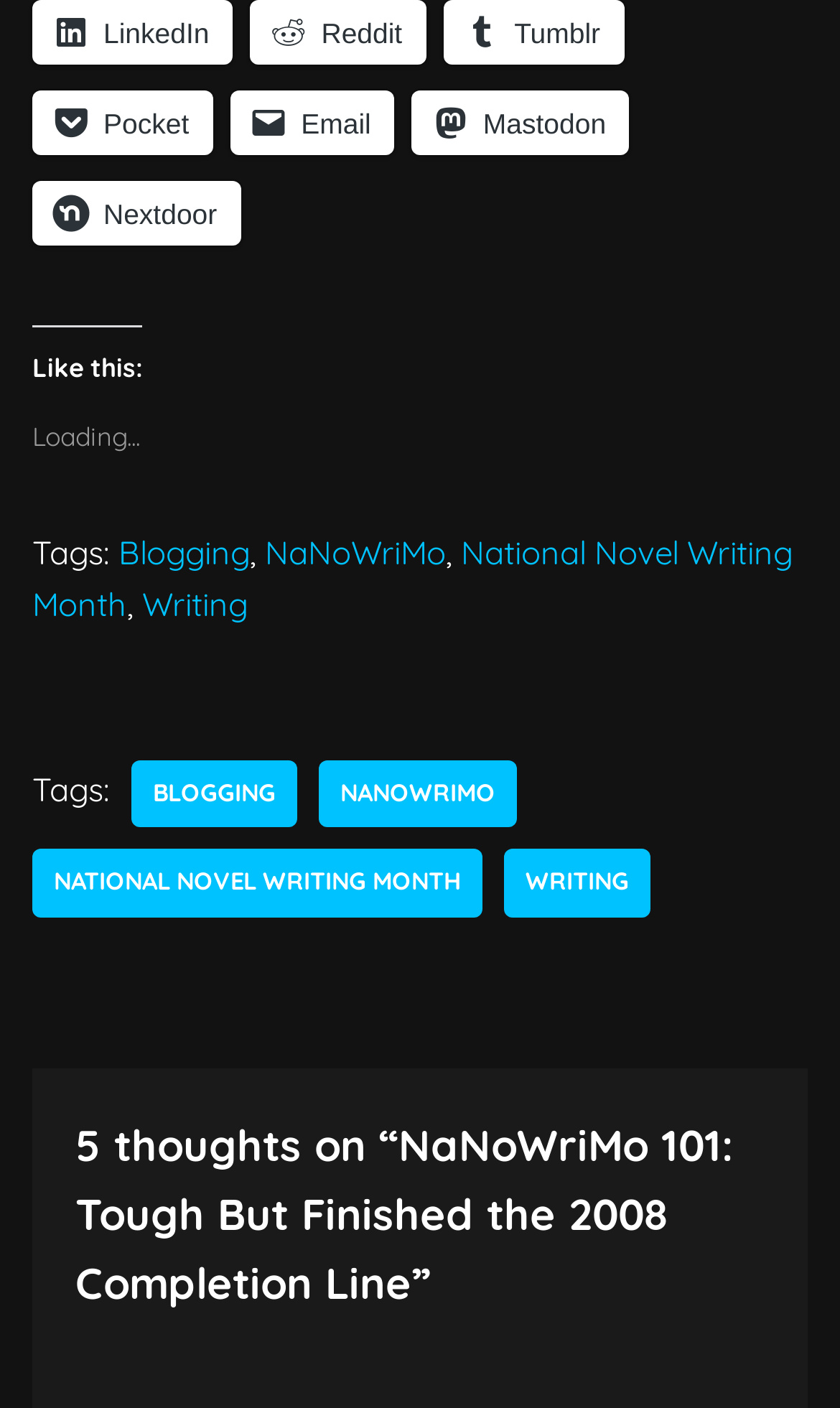Please determine the bounding box coordinates of the element to click in order to execute the following instruction: "Click on Pocket". The coordinates should be four float numbers between 0 and 1, specified as [left, top, right, bottom].

[0.038, 0.064, 0.253, 0.11]